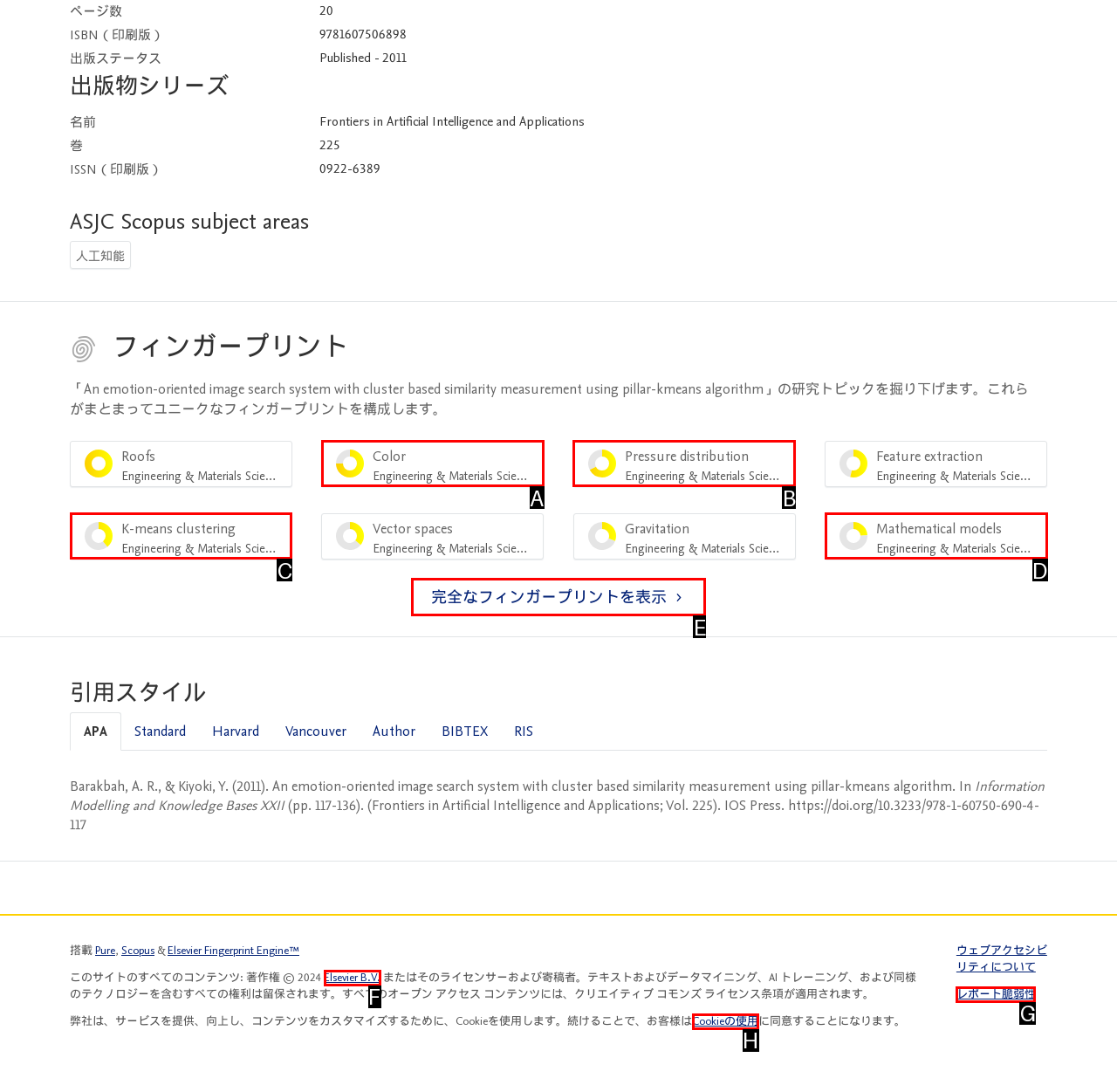Based on the description: Cookieの使用
Select the letter of the corresponding UI element from the choices provided.

H